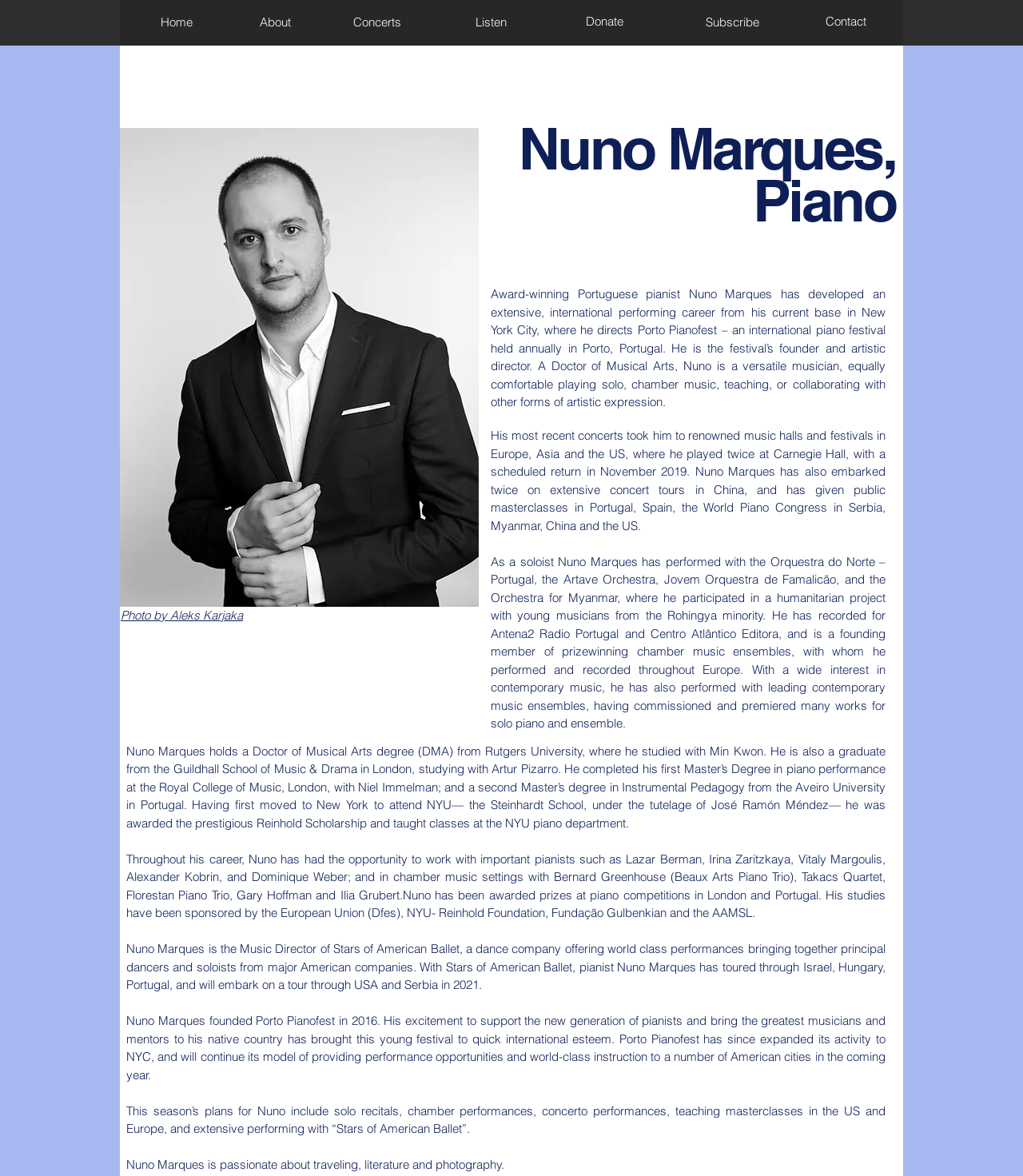Please provide the bounding box coordinates for the element that needs to be clicked to perform the instruction: "Click the link to FOTW homepage". The coordinates must consist of four float numbers between 0 and 1, formatted as [left, top, right, bottom].

None